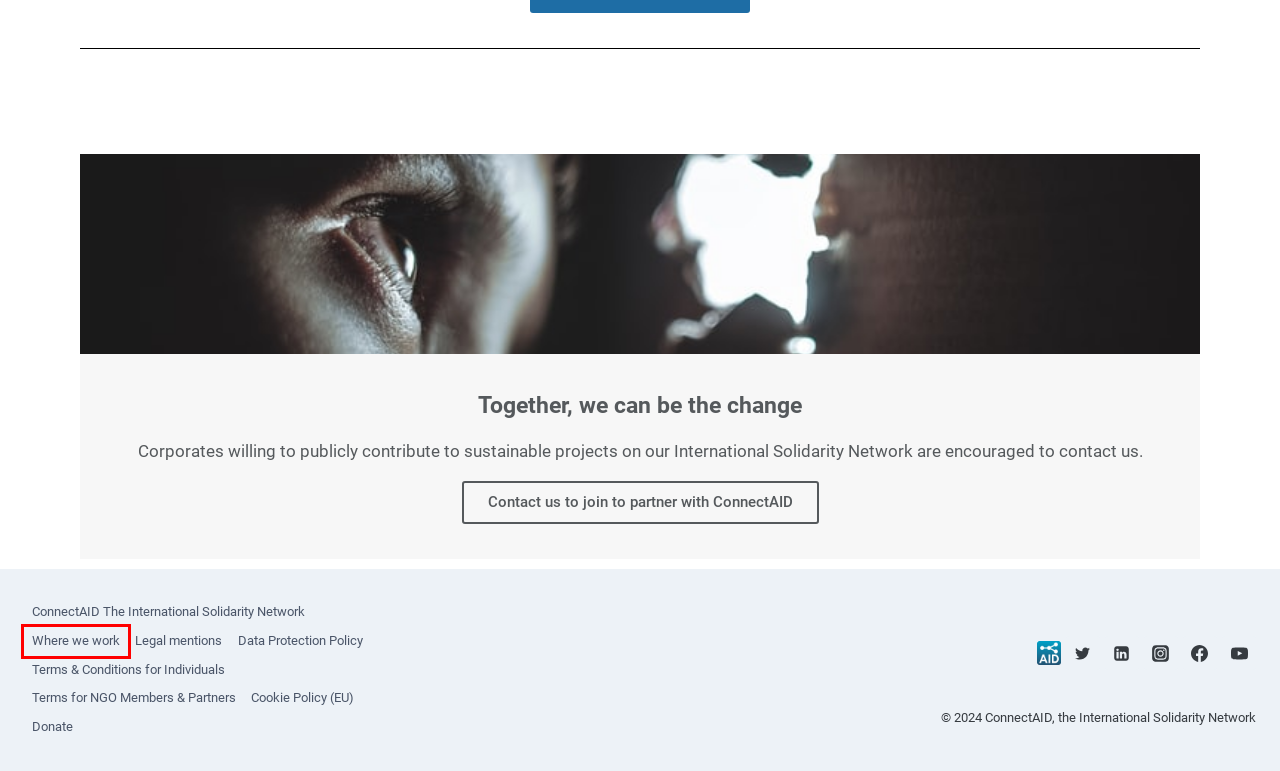Given a screenshot of a webpage with a red bounding box around a UI element, please identify the most appropriate webpage description that matches the new webpage after you click on the element. Here are the candidates:
A. Contact Us - ConnectAID, the International Solidarity Network
B. Nonprofits - ConnectAID, the International Solidarity Network
C. Donate - ConnectAID, the International Solidarity Network
D. Legal mentions - ConnectAID, the International Solidarity Network
E. Where we work - ConnectAID, the International Solidarity Network
F. Find Your Cause - ConnectAID, the International Solidarity Network
G. Terms for NGO Members & Partners - ConnectAID, the International Solidarity Network
H. Terms & Conditions for Individuals - ConnectAID, the International Solidarity Network

E